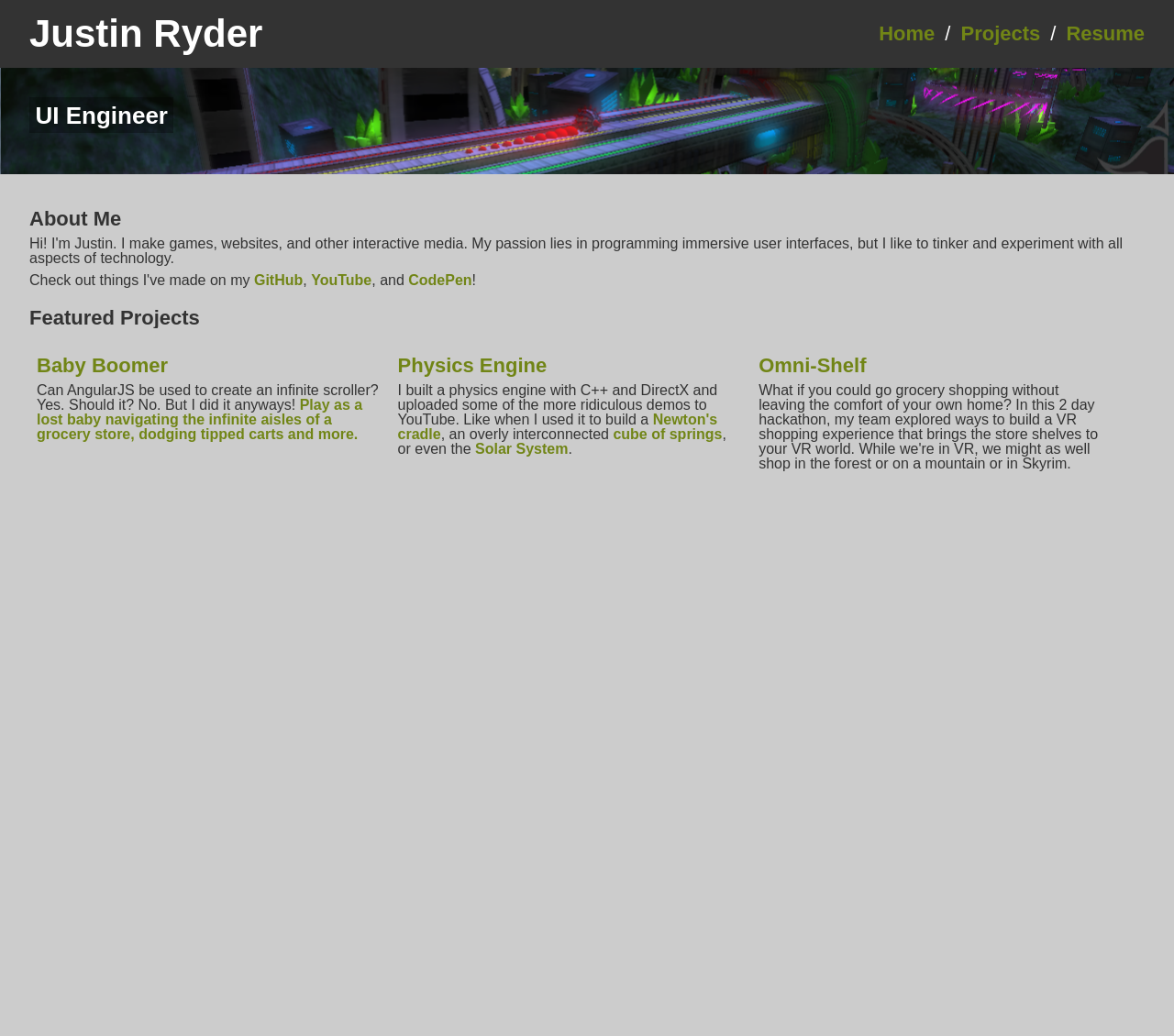Provide the bounding box for the UI element matching this description: "Omni-Shelf".

[0.646, 0.342, 0.738, 0.364]